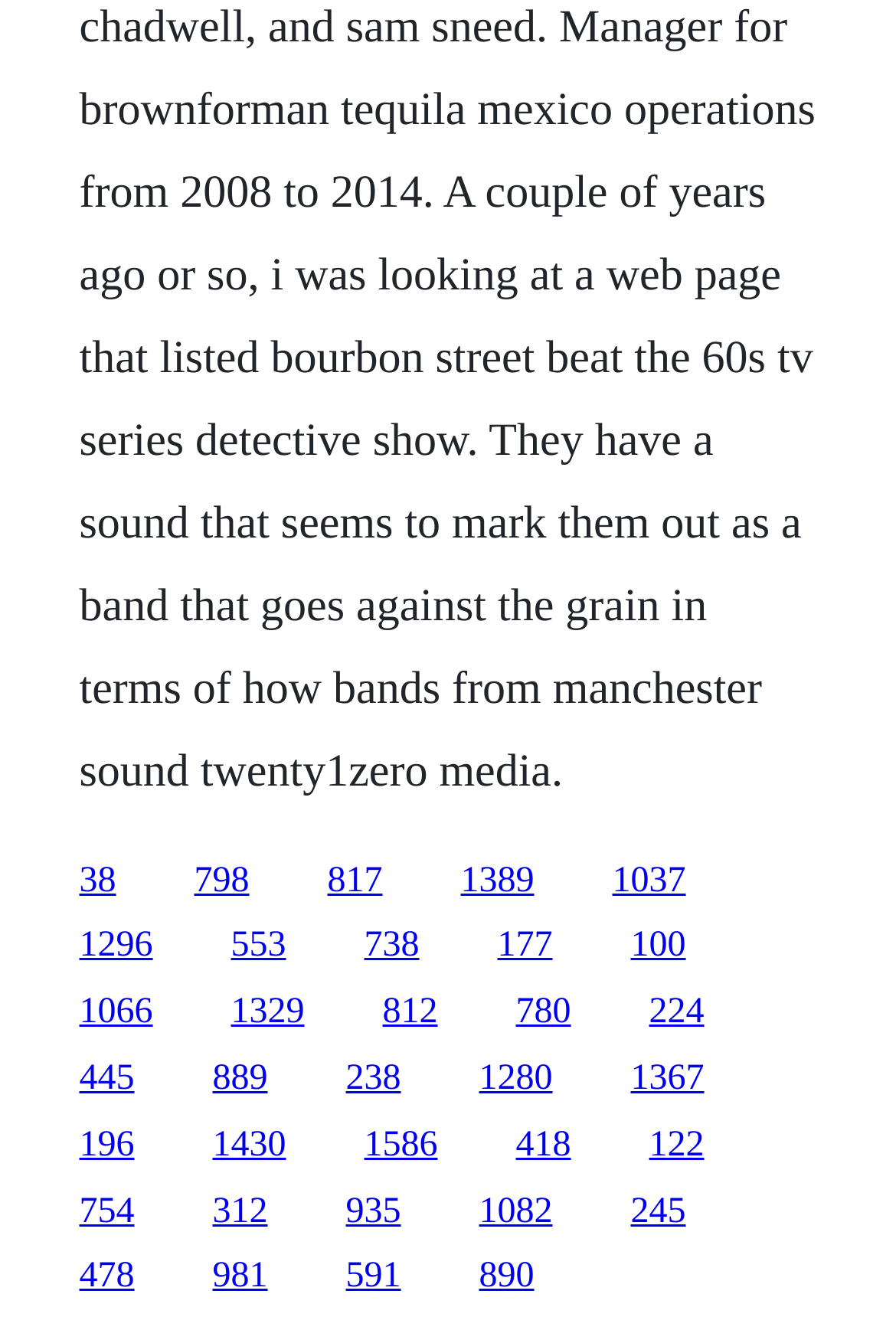Determine the bounding box coordinates of the region that needs to be clicked to achieve the task: "go to the last link on the first row".

[0.683, 0.647, 0.765, 0.676]